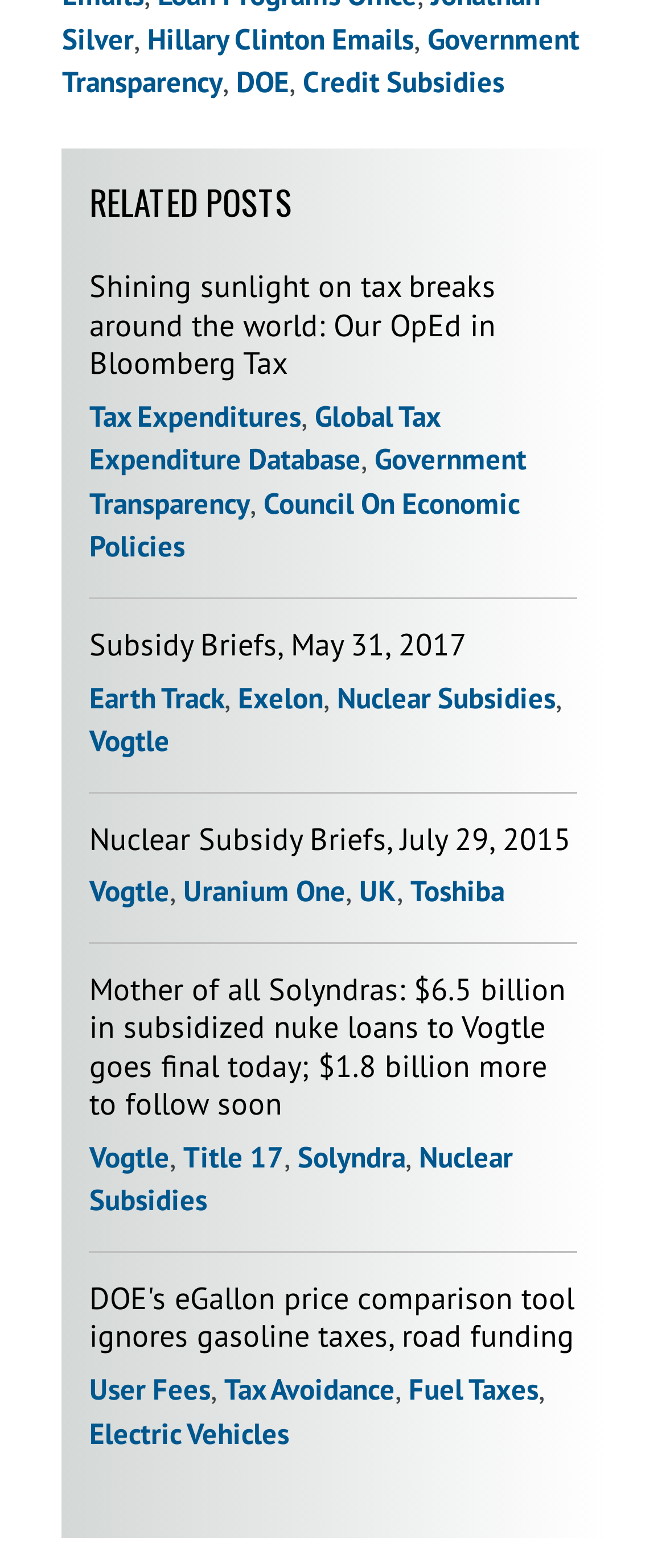What is the title of the first related post?
Refer to the screenshot and answer in one word or phrase.

Shining sunlight on tax breaks around the world